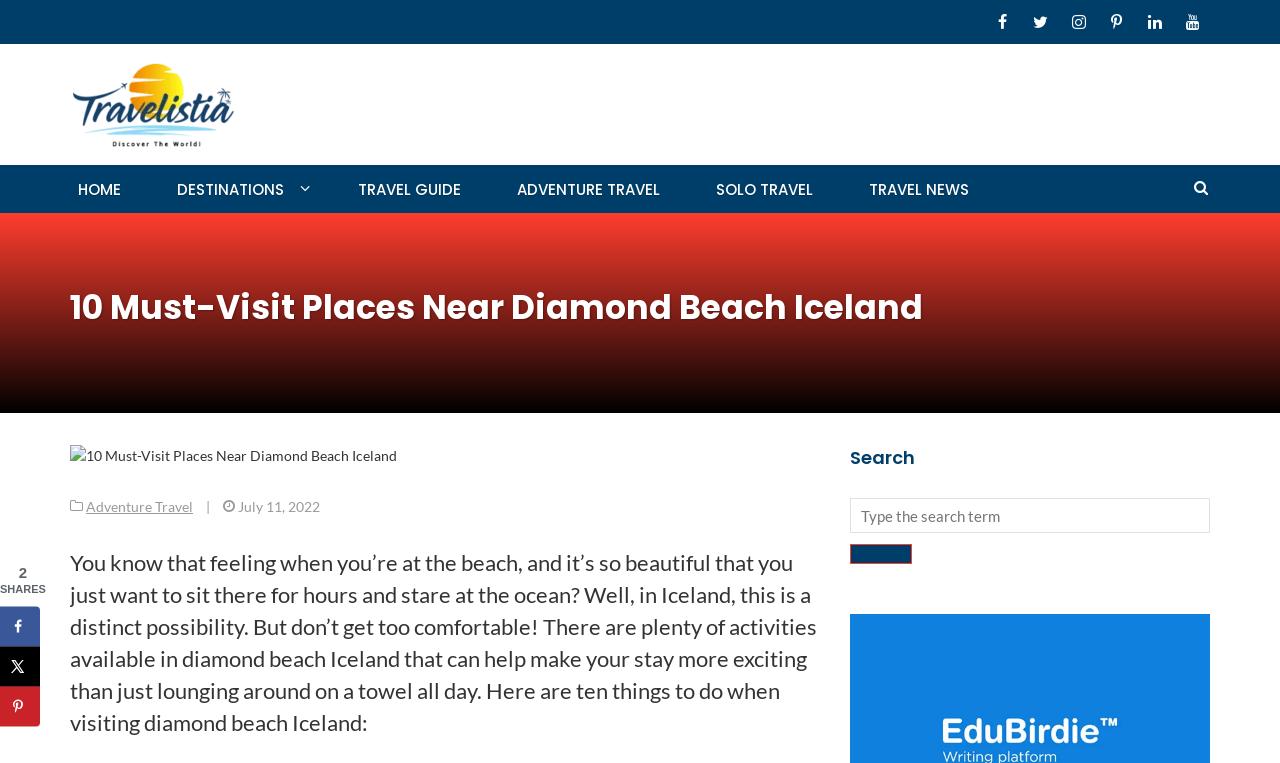Using the information from the screenshot, answer the following question thoroughly:
What is the function of the button with the '' icon?

The button with the '' icon is located in the top-right corner of the webpage and is likely a toggle button for a menu or a dropdown list. This is a common convention in web design, where such icons are used to represent menu toggles.